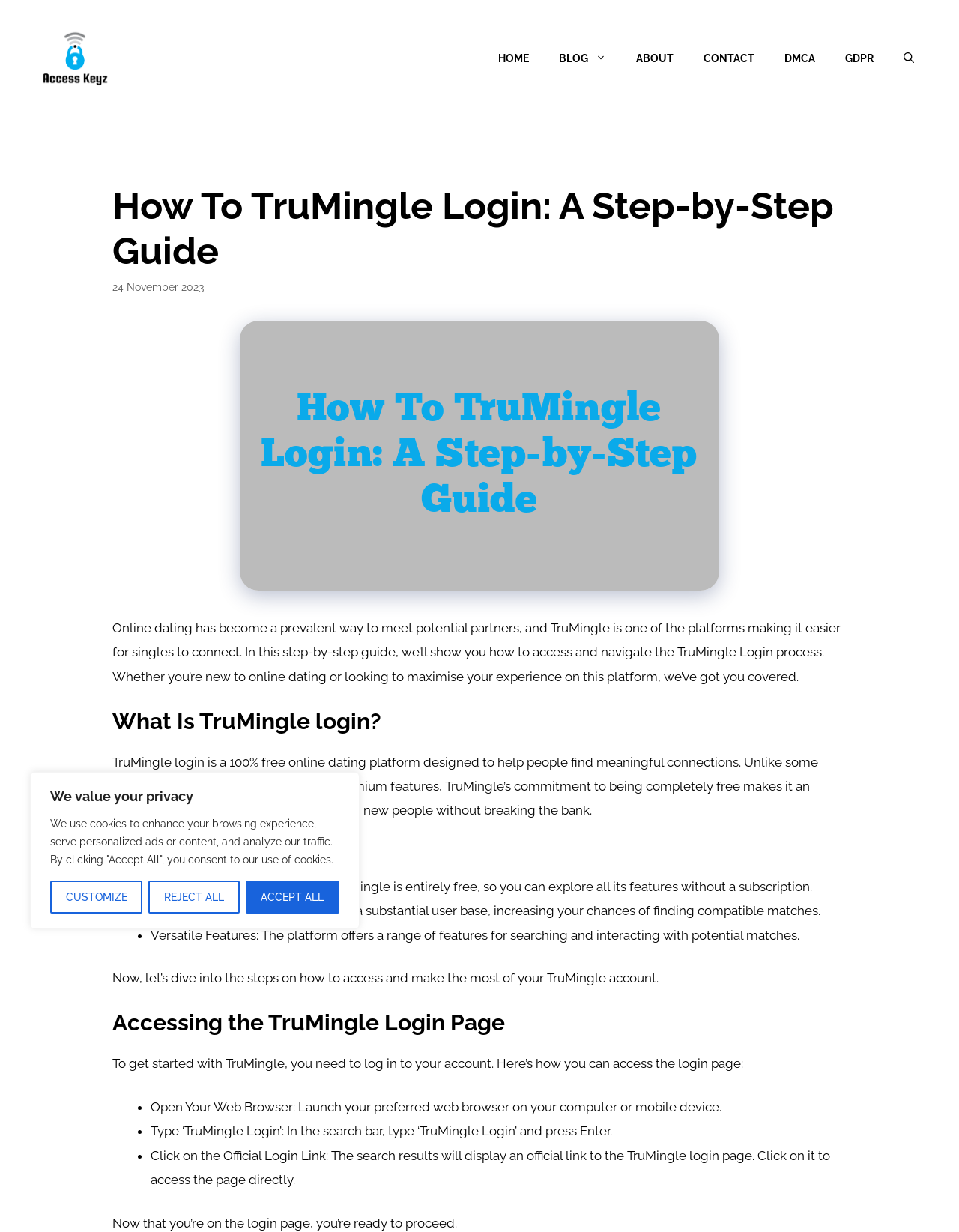By analyzing the image, answer the following question with a detailed response: How do you access the TruMingle login page?

According to the webpage, to access the TruMingle login page, you need to open your web browser, type 'TruMingle Login' in the search bar, and press Enter. Then, click on the official link from the search results to access the login page directly. This information can be found in the section 'Accessing the TruMingle Login Page'.